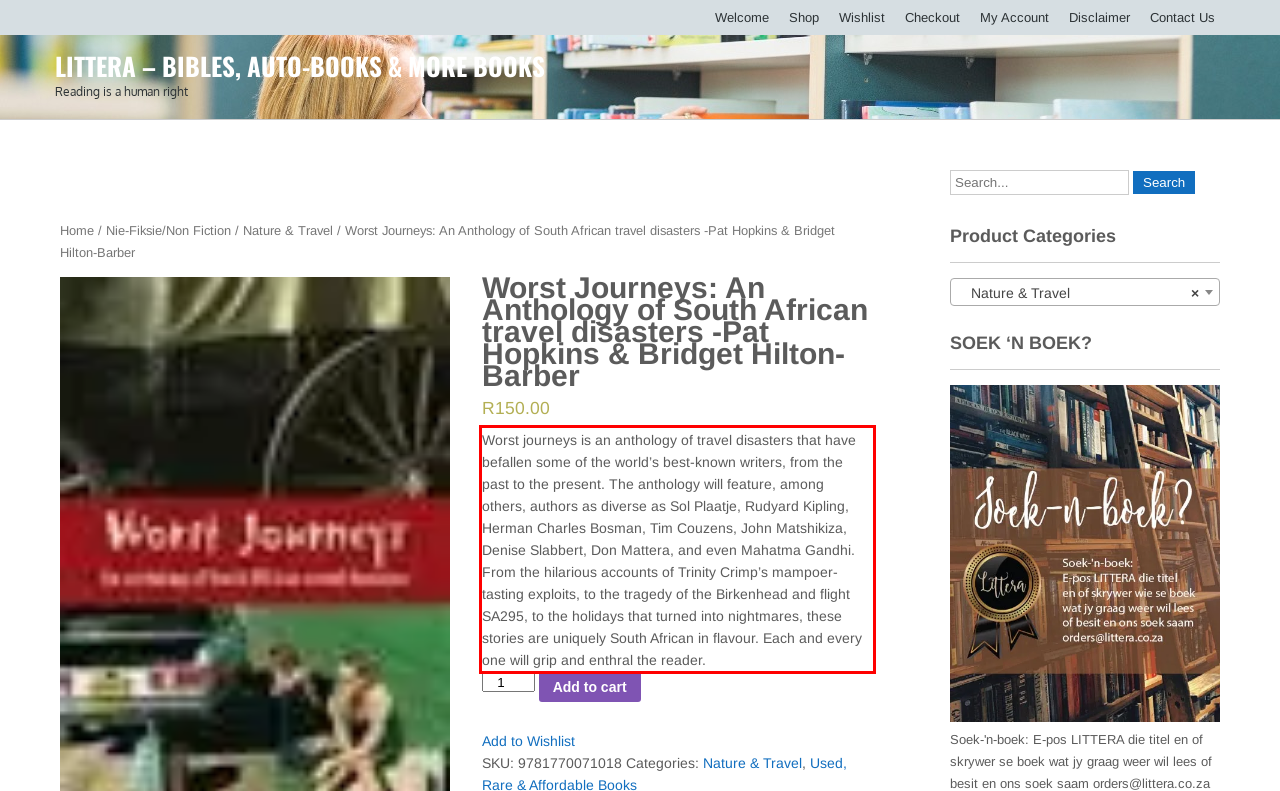Examine the screenshot of the webpage, locate the red bounding box, and generate the text contained within it.

Worst journeys is an anthology of travel disasters that have befallen some of the world’s best-known writers, from the past to the present. The anthology will feature, among others, authors as diverse as Sol Plaatje, Rudyard Kipling, Herman Charles Bosman, Tim Couzens, John Matshikiza, Denise Slabbert, Don Mattera, and even Mahatma Gandhi. From the hilarious accounts of Trinity Crimp’s mampoer-tasting exploits, to the tragedy of the Birkenhead and flight SA295, to the holidays that turned into nightmares, these stories are uniquely South African in flavour. Each and every one will grip and enthral the reader.